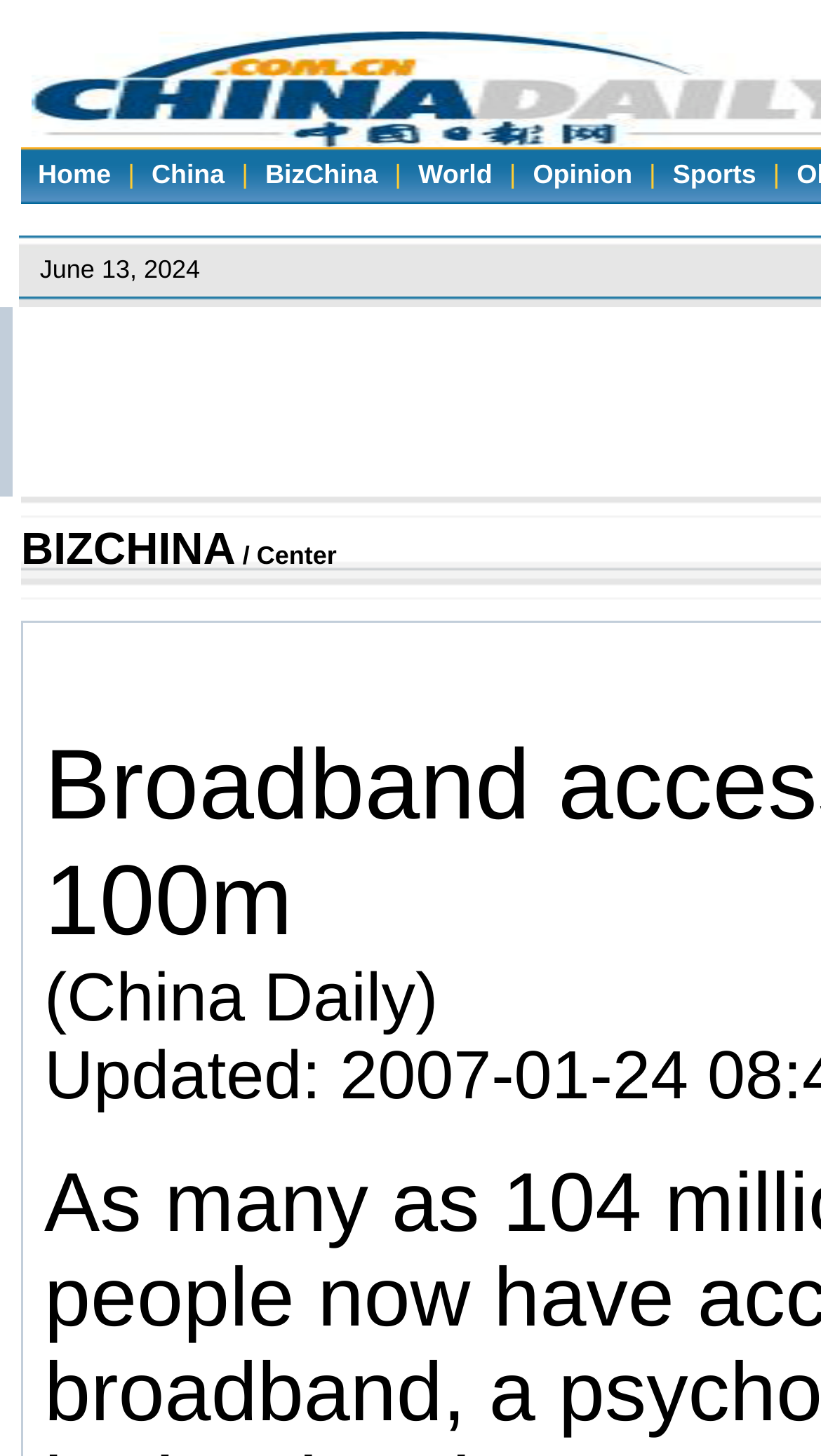What is the text next to the 'BizChina' link?
Provide a one-word or short-phrase answer based on the image.

|